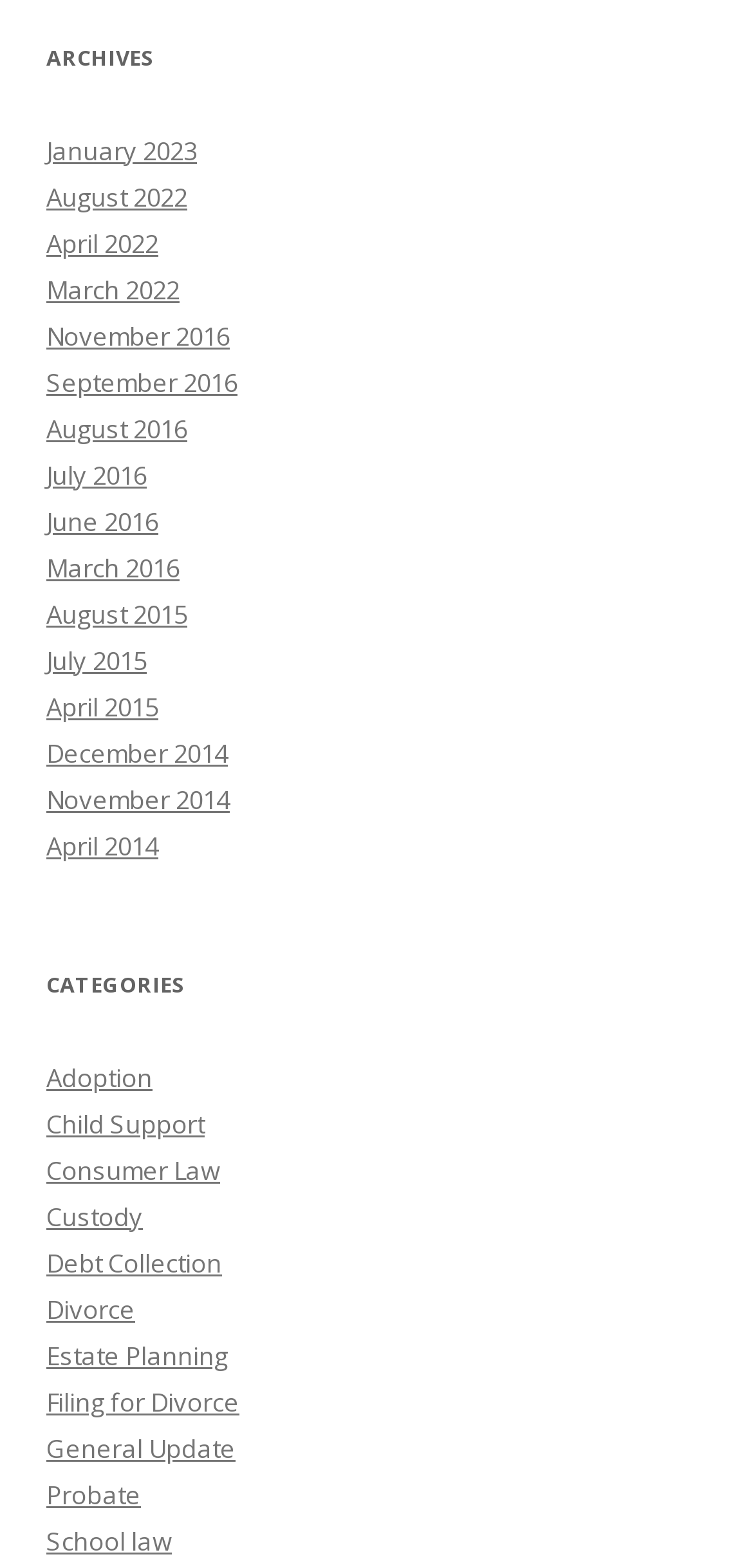How many categories are listed?
Provide a detailed and well-explained answer to the question.

I counted the number of links under the 'CATEGORIES' heading, and there are 13 categories listed, each representing a different topic or area of law.